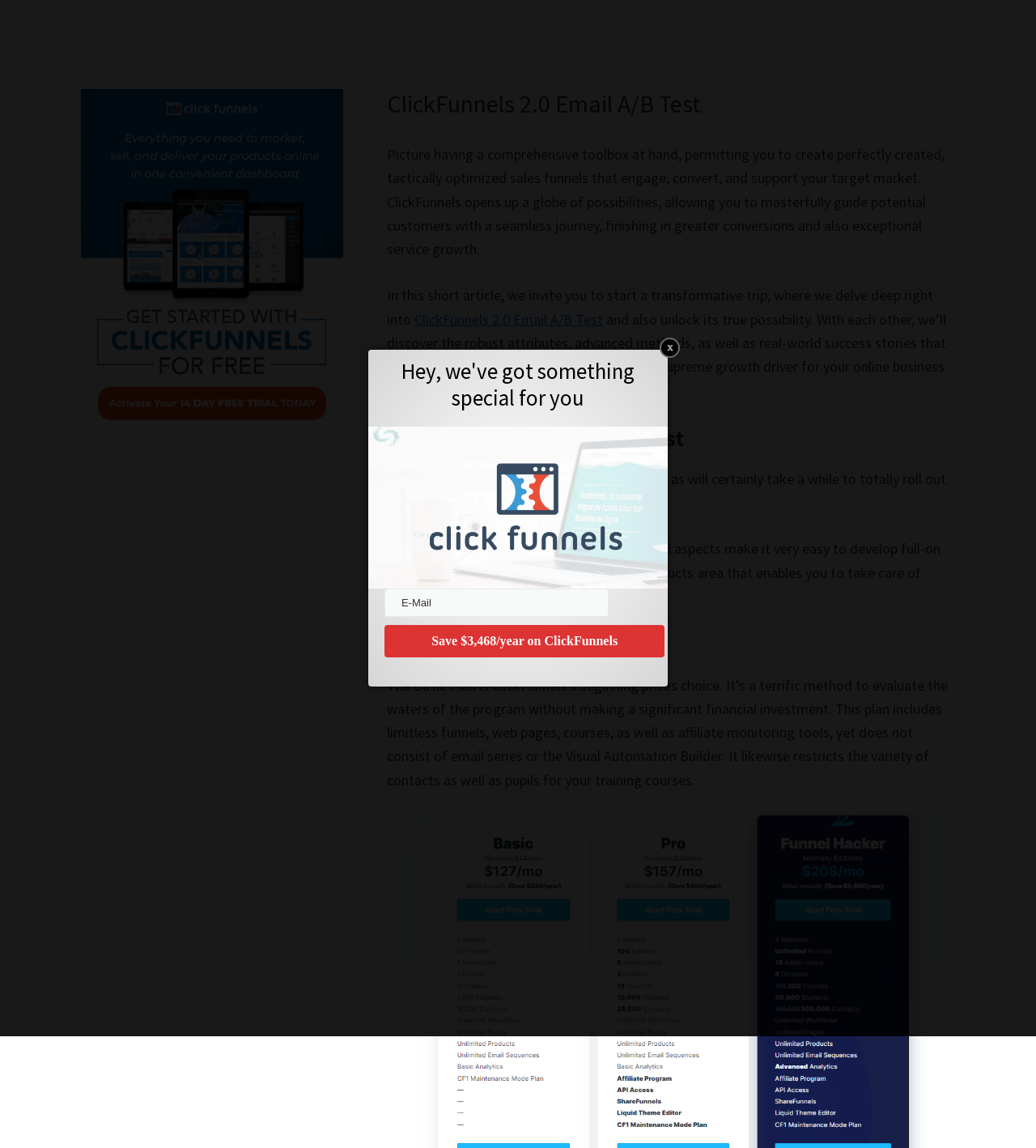What is the main topic of this webpage?
Look at the image and respond to the question as thoroughly as possible.

Based on the webpage's content, including the header and multiple mentions of 'ClickFunnels 2.0 Email A/B Test', it is clear that the main topic of this webpage is ClickFunnels 2.0 Email A/B Test.